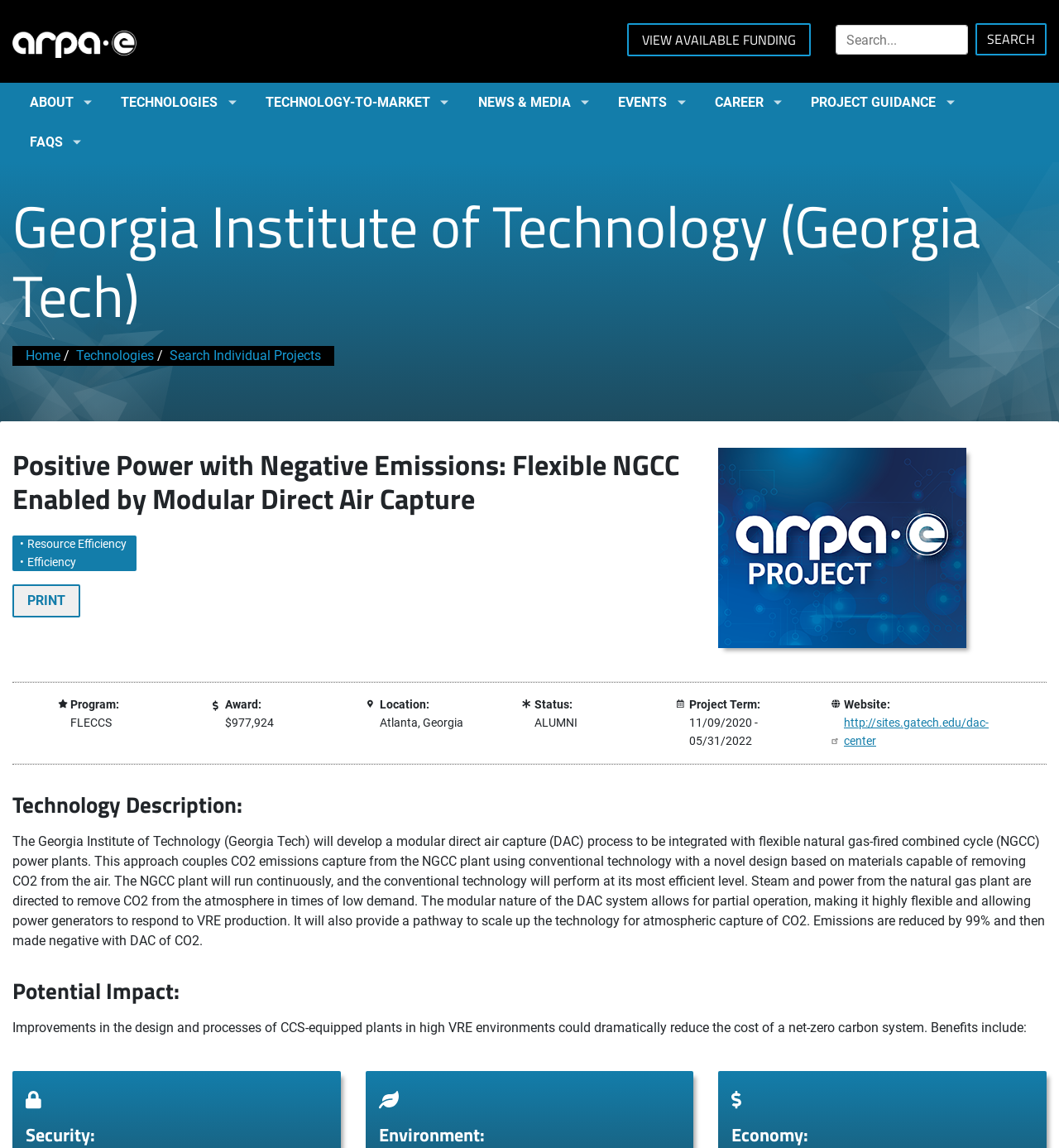Identify the bounding box for the given UI element using the description provided. Coordinates should be in the format (top-left x, top-left y, bottom-right x, bottom-right y) and must be between 0 and 1. Here is the description: News & Media »

[0.435, 0.072, 0.555, 0.107]